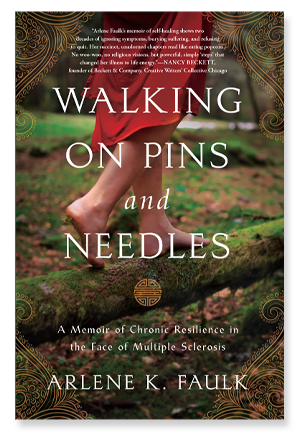What is the author's name?
Look at the image and respond with a single word or a short phrase.

Arlene K. Faulk